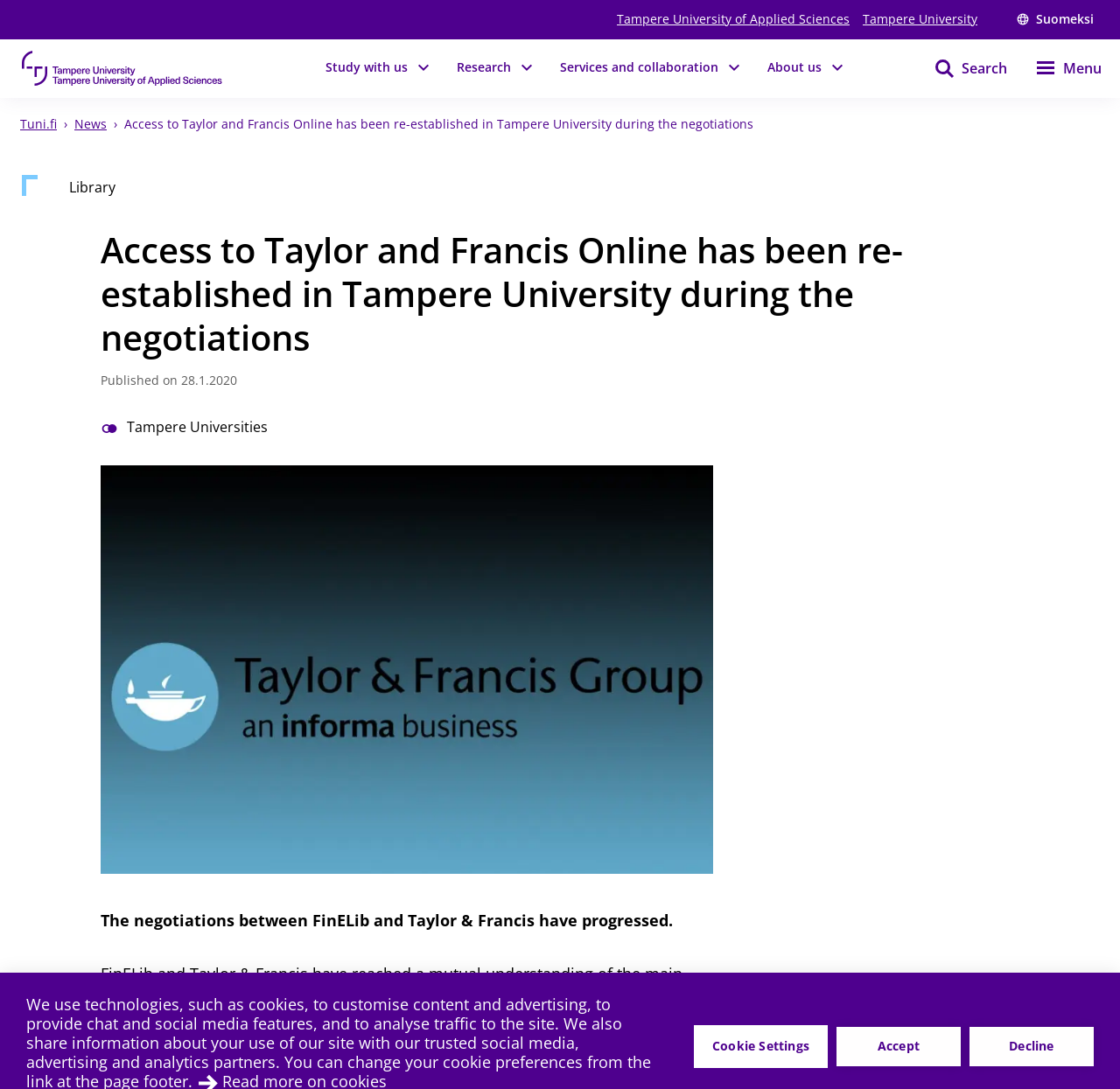Pinpoint the bounding box coordinates of the clickable element needed to complete the instruction: "Visit Tuni.fi". The coordinates should be provided as four float numbers between 0 and 1: [left, top, right, bottom].

[0.012, 0.106, 0.06, 0.121]